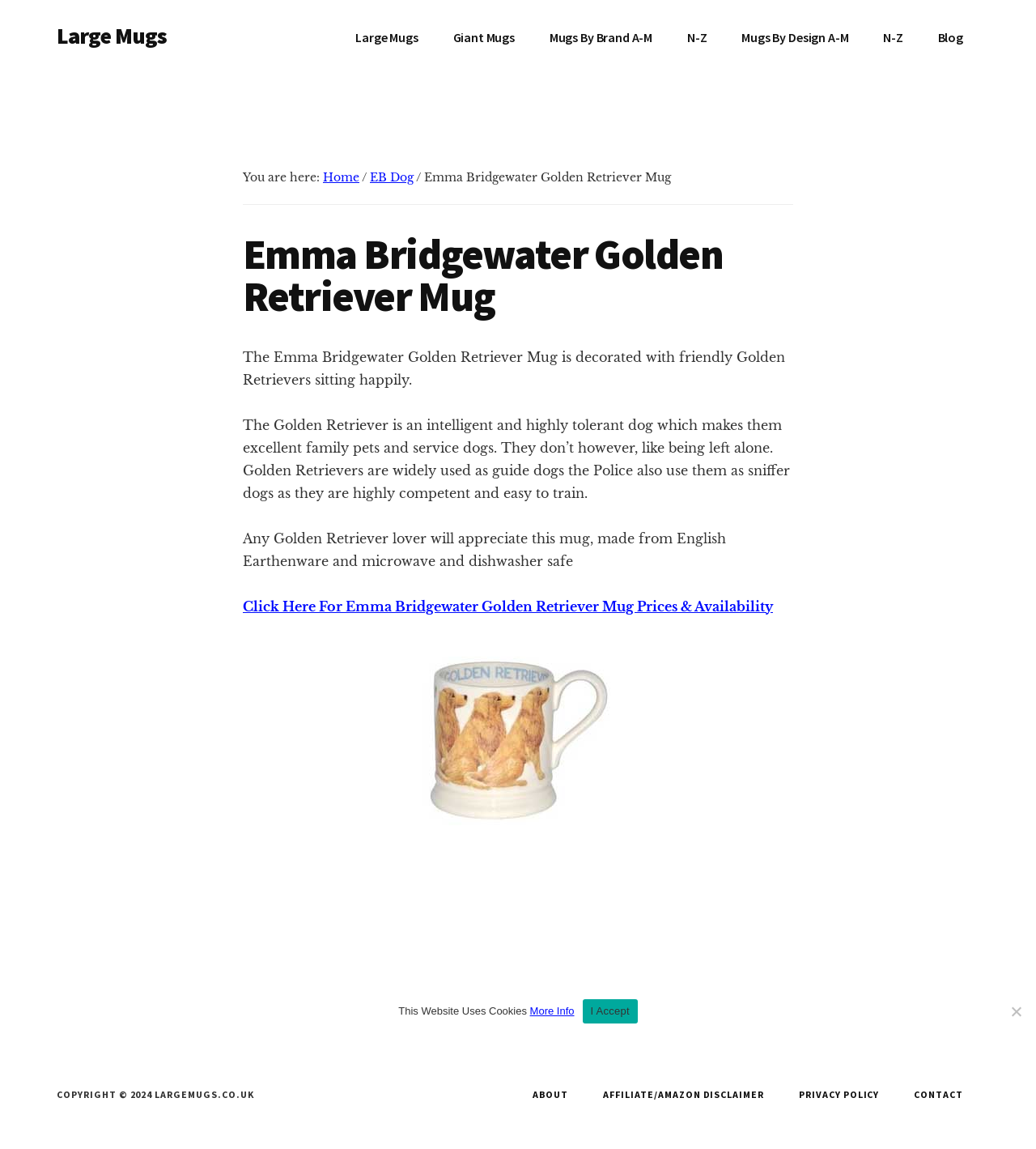Locate the bounding box coordinates of the area you need to click to fulfill this instruction: 'Navigate to the 'Blog' page'. The coordinates must be in the form of four float numbers ranging from 0 to 1: [left, top, right, bottom].

[0.89, 0.014, 0.945, 0.051]